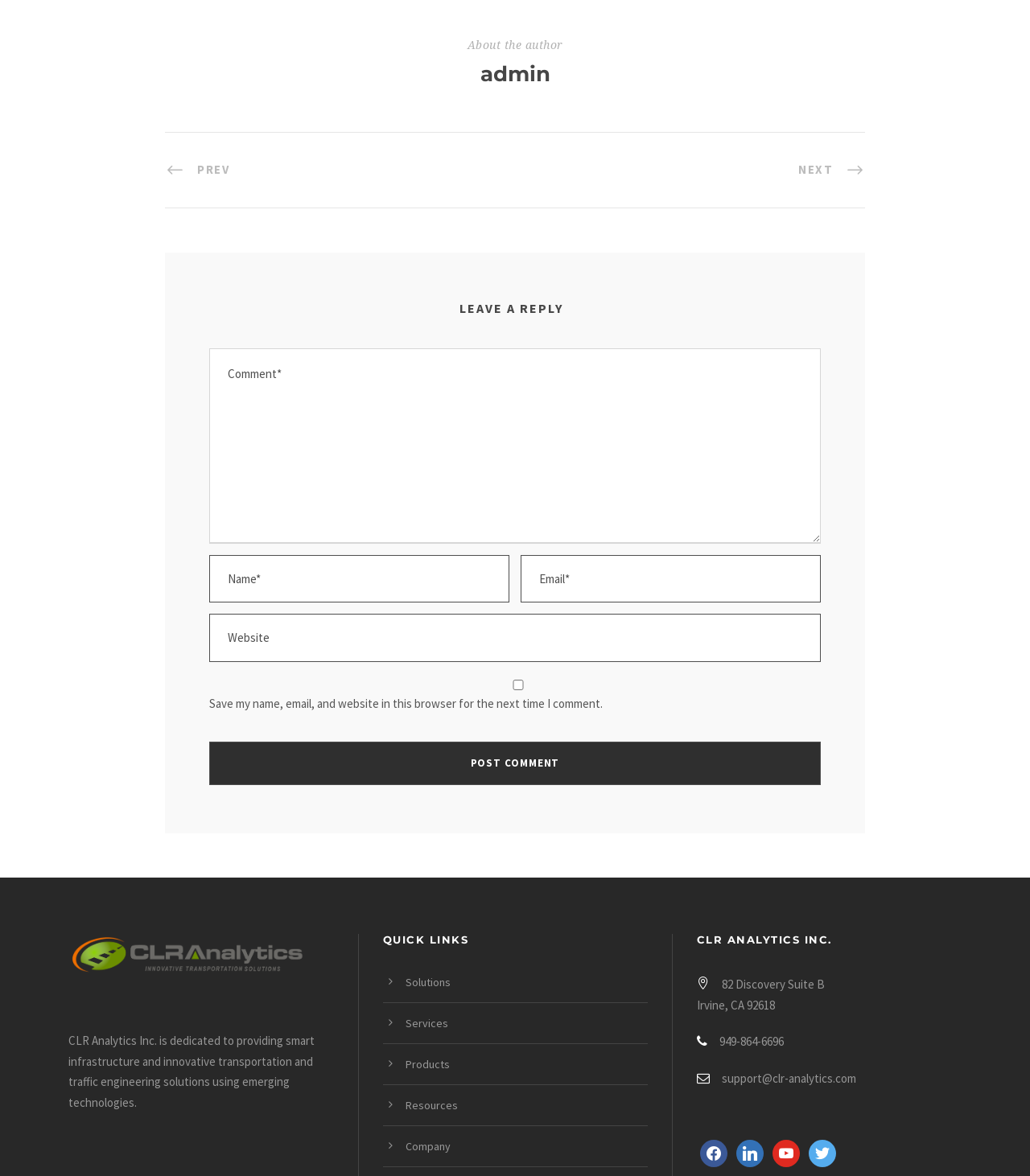Consider the image and give a detailed and elaborate answer to the question: 
What is the author's name?

The author's name is mentioned in the heading element with the text 'admin', which is located at the top of the webpage.